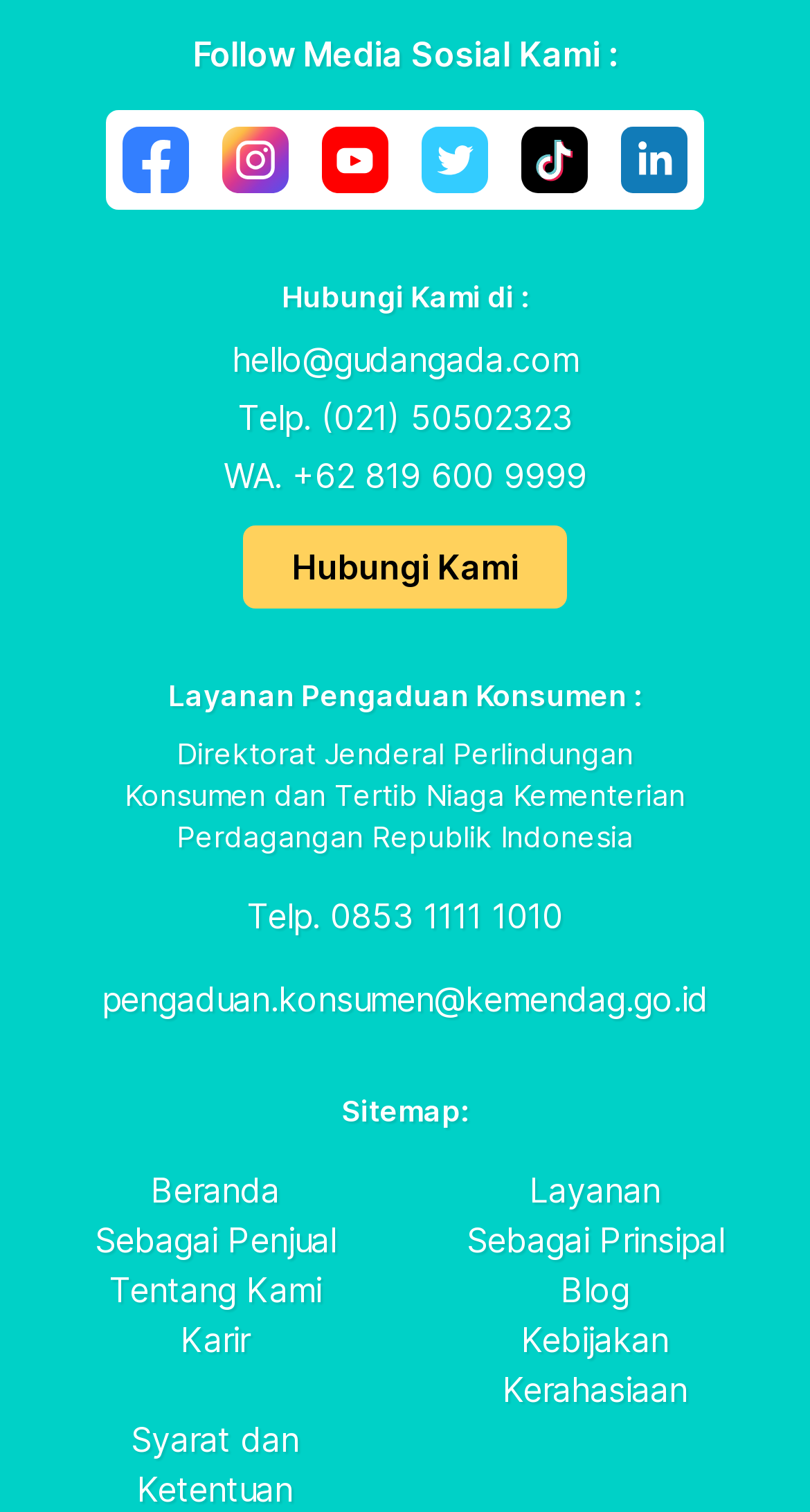Specify the bounding box coordinates of the element's region that should be clicked to achieve the following instruction: "Visit our blog". The bounding box coordinates consist of four float numbers between 0 and 1, in the format [left, top, right, bottom].

[0.531, 0.836, 0.938, 0.869]